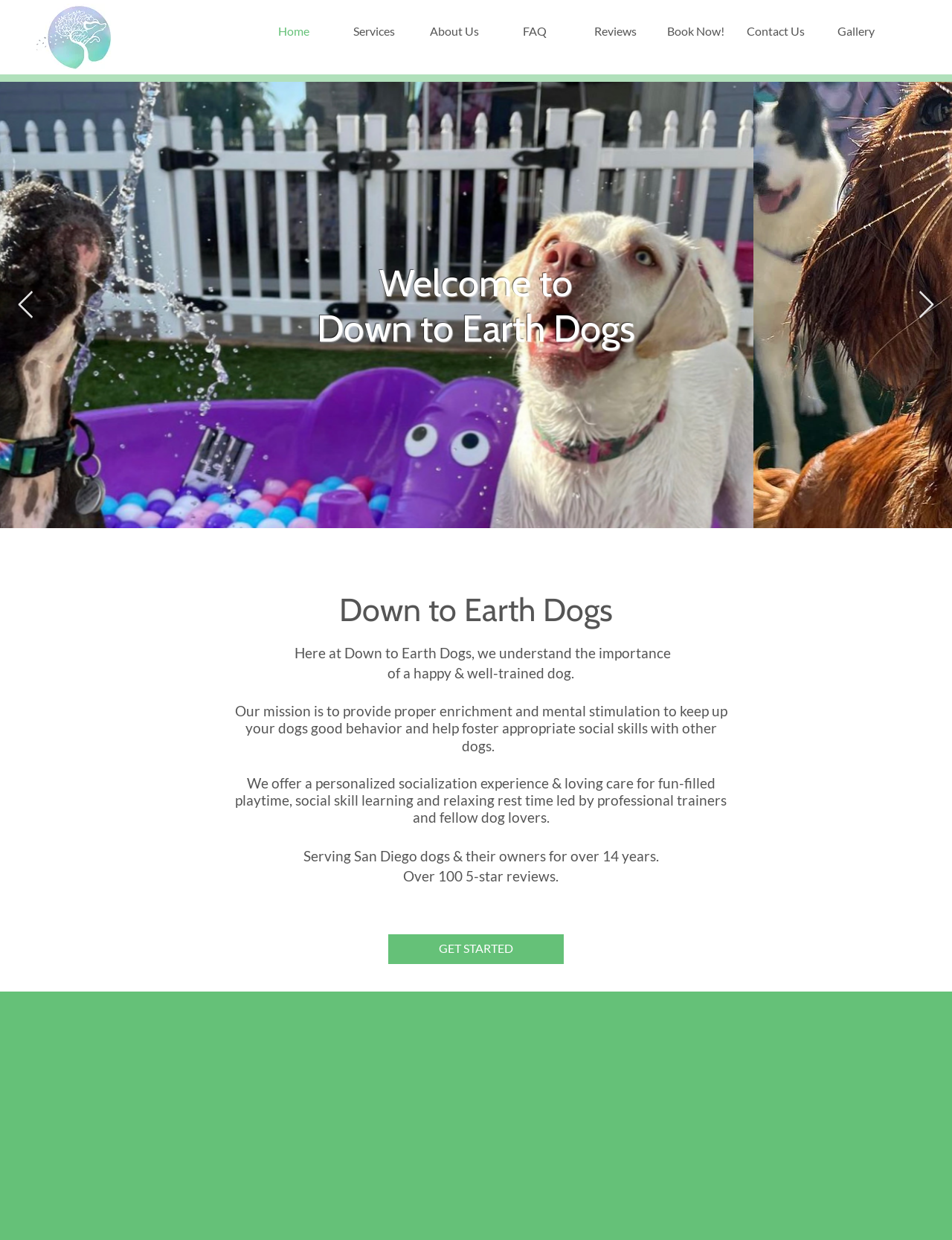Find the bounding box coordinates for the UI element that matches this description: "Reviews".

[0.604, 0.01, 0.688, 0.04]